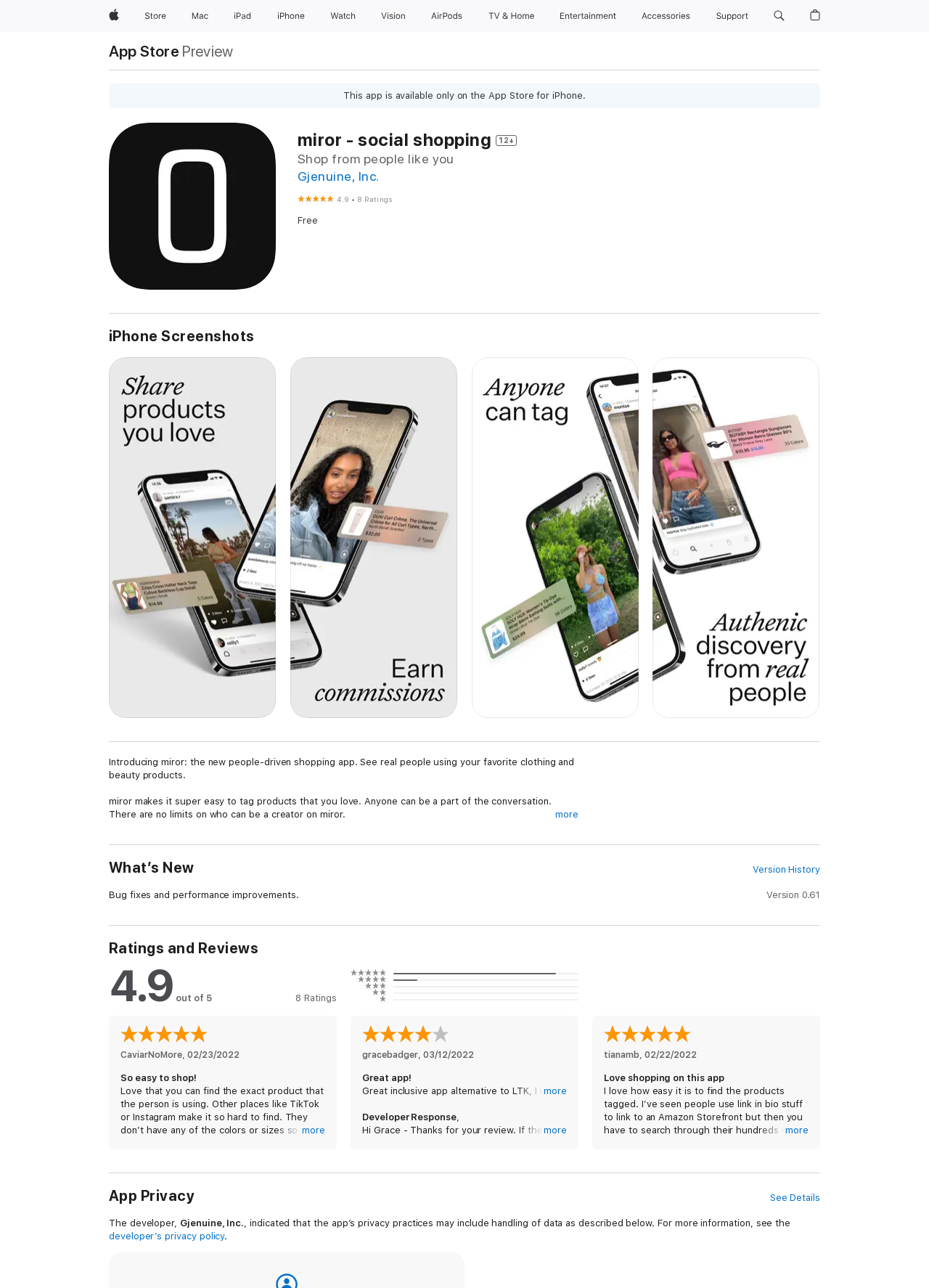Show the bounding box coordinates for the element that needs to be clicked to execute the following instruction: "View App Store". Provide the coordinates in the form of four float numbers between 0 and 1, i.e., [left, top, right, bottom].

[0.117, 0.034, 0.193, 0.046]